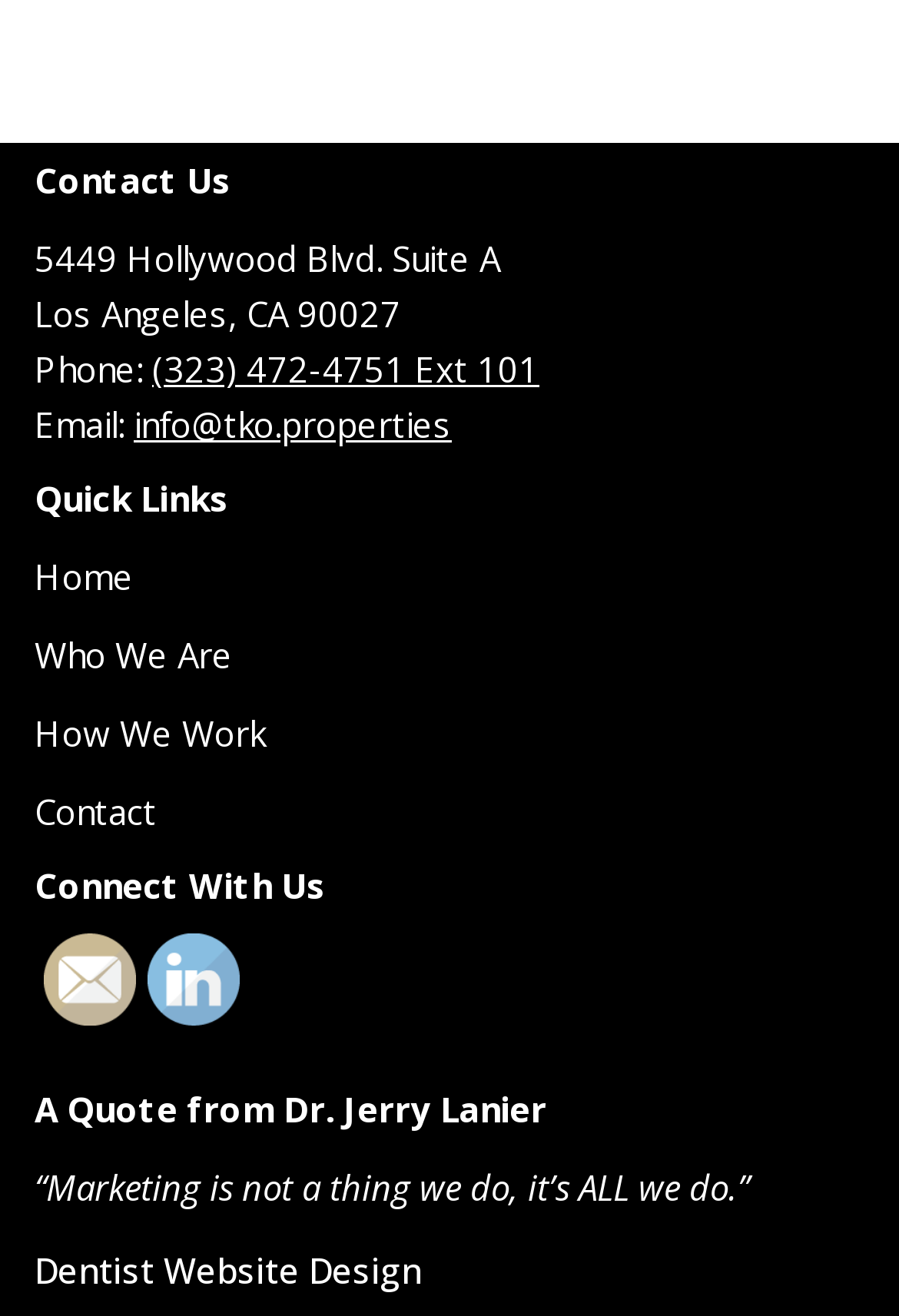Please identify the bounding box coordinates of the clickable area that will fulfill the following instruction: "Learn about dentist website design". The coordinates should be in the format of four float numbers between 0 and 1, i.e., [left, top, right, bottom].

[0.038, 0.947, 0.469, 0.982]